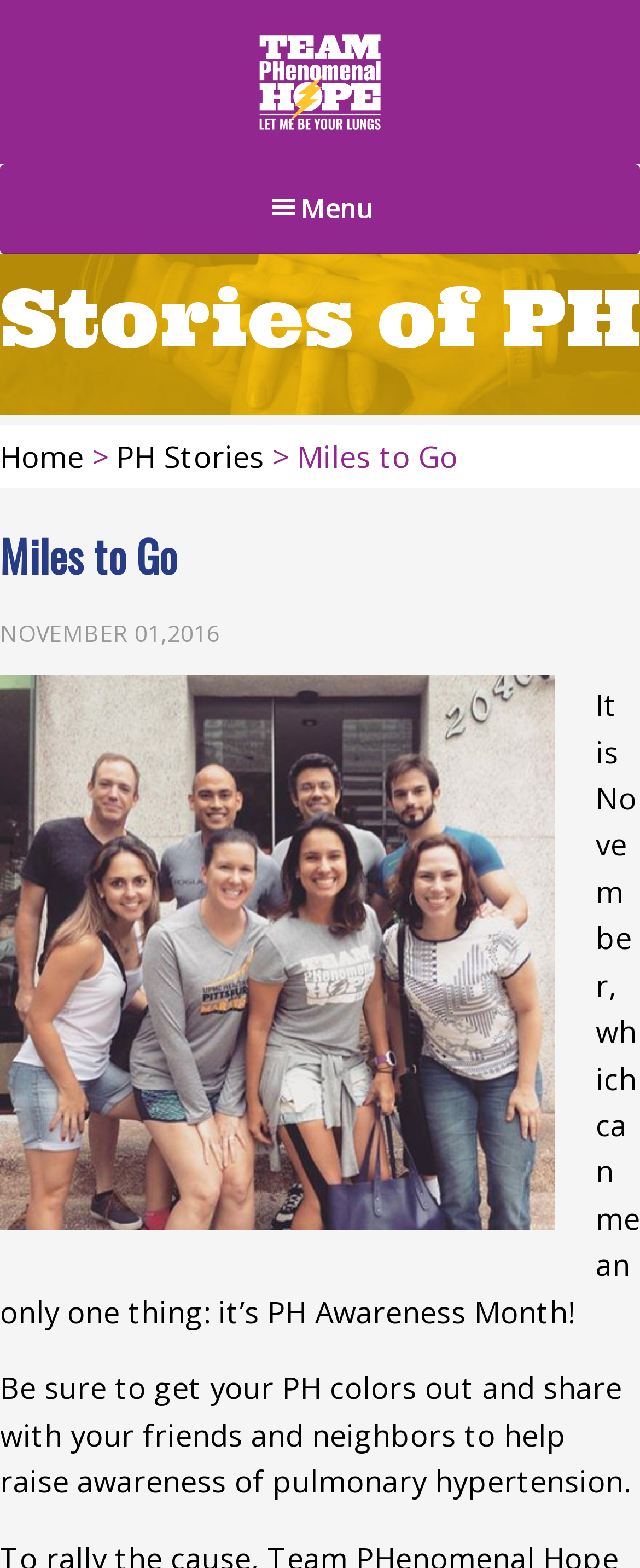Based on the element description aria-label="Search Icon Link", identify the bounding box coordinates for the UI element. The coordinates should be in the format (top-left x, top-left y, bottom-right x, bottom-right y) and within the 0 to 1 range.

[0.0, 0.743, 1.0, 0.804]